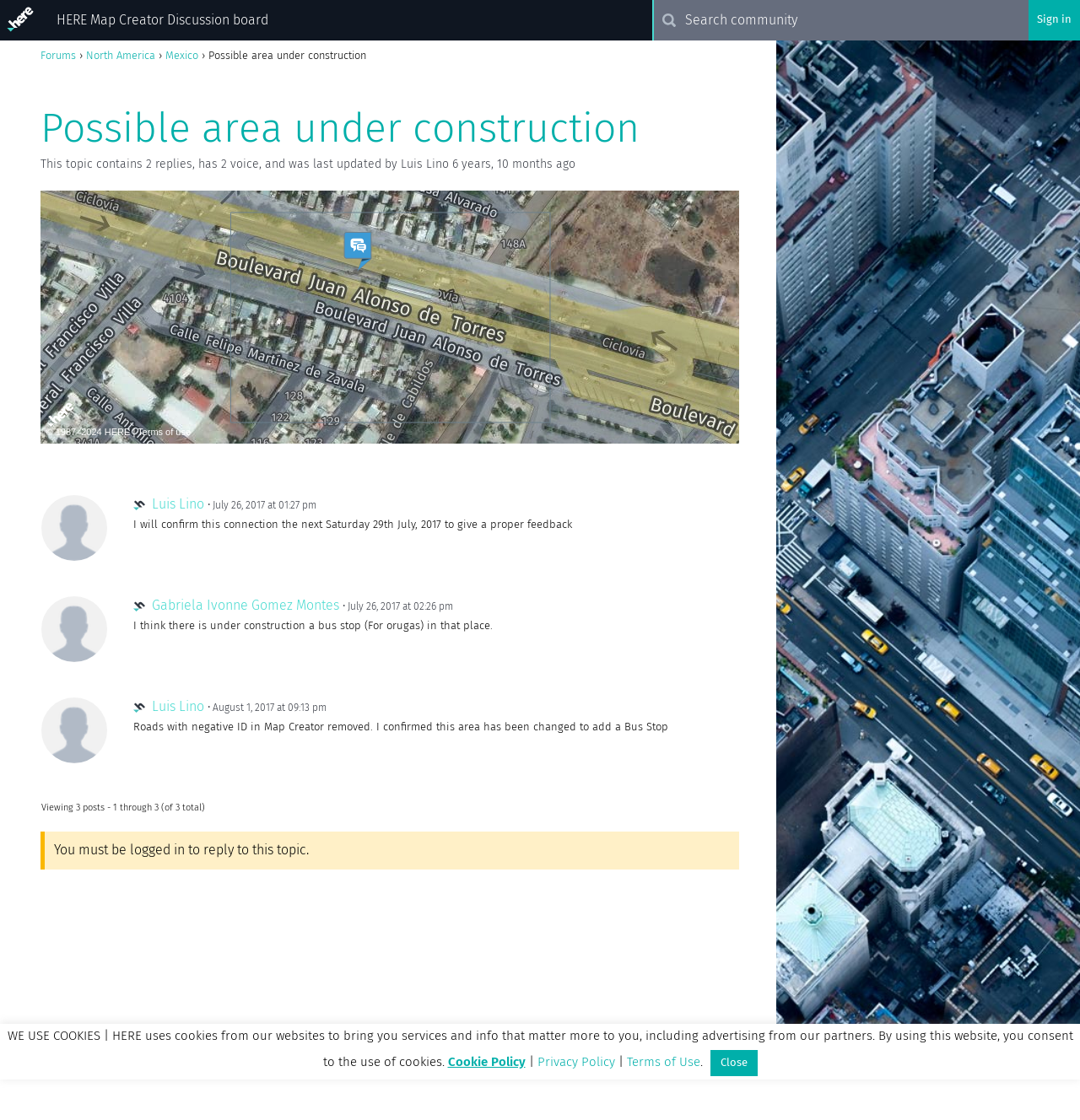Identify the bounding box coordinates for the element you need to click to achieve the following task: "Sign in to the discussion board". The coordinates must be four float values ranging from 0 to 1, formatted as [left, top, right, bottom].

[0.96, 0.01, 0.992, 0.026]